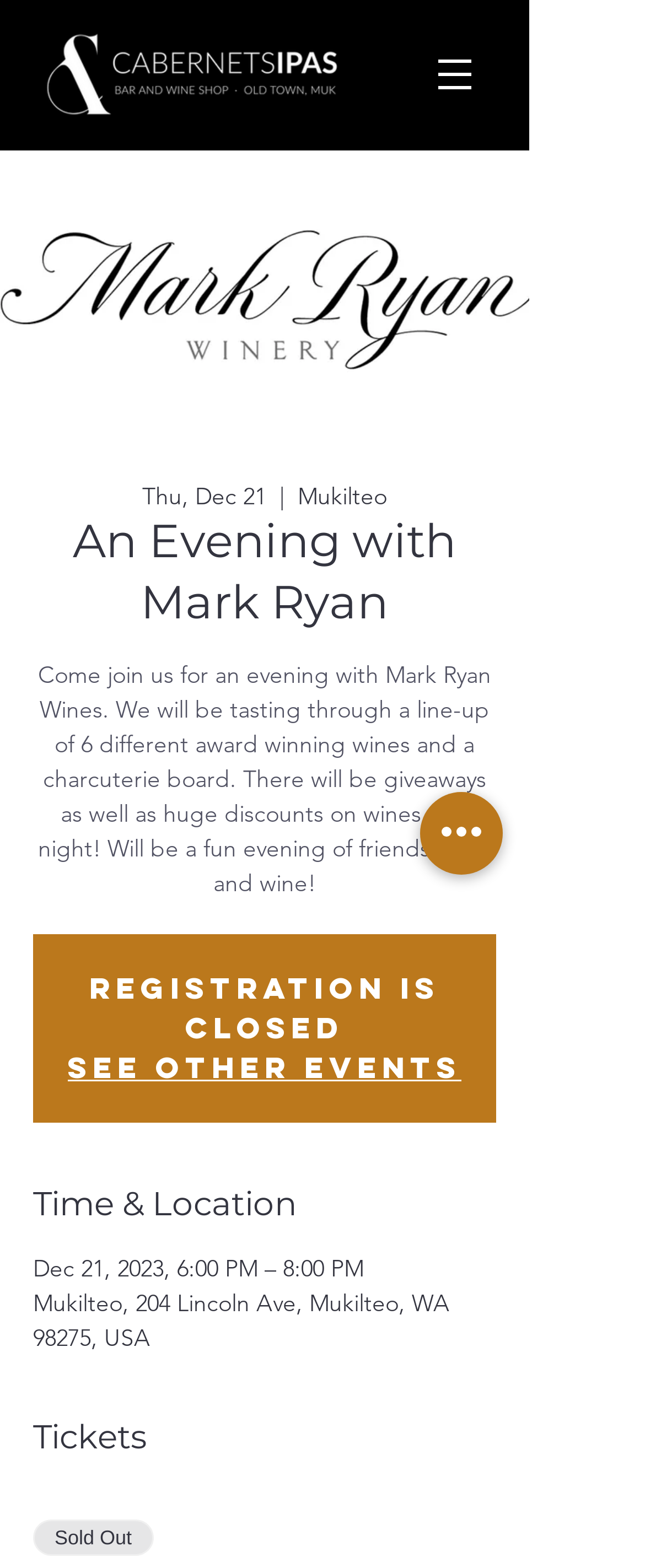Provide the bounding box coordinates, formatted as (top-left x, top-left y, bottom-right x, bottom-right y), with all values being floating point numbers between 0 and 1. Identify the bounding box of the UI element that matches the description: aria-label="Quick actions"

[0.651, 0.505, 0.779, 0.558]